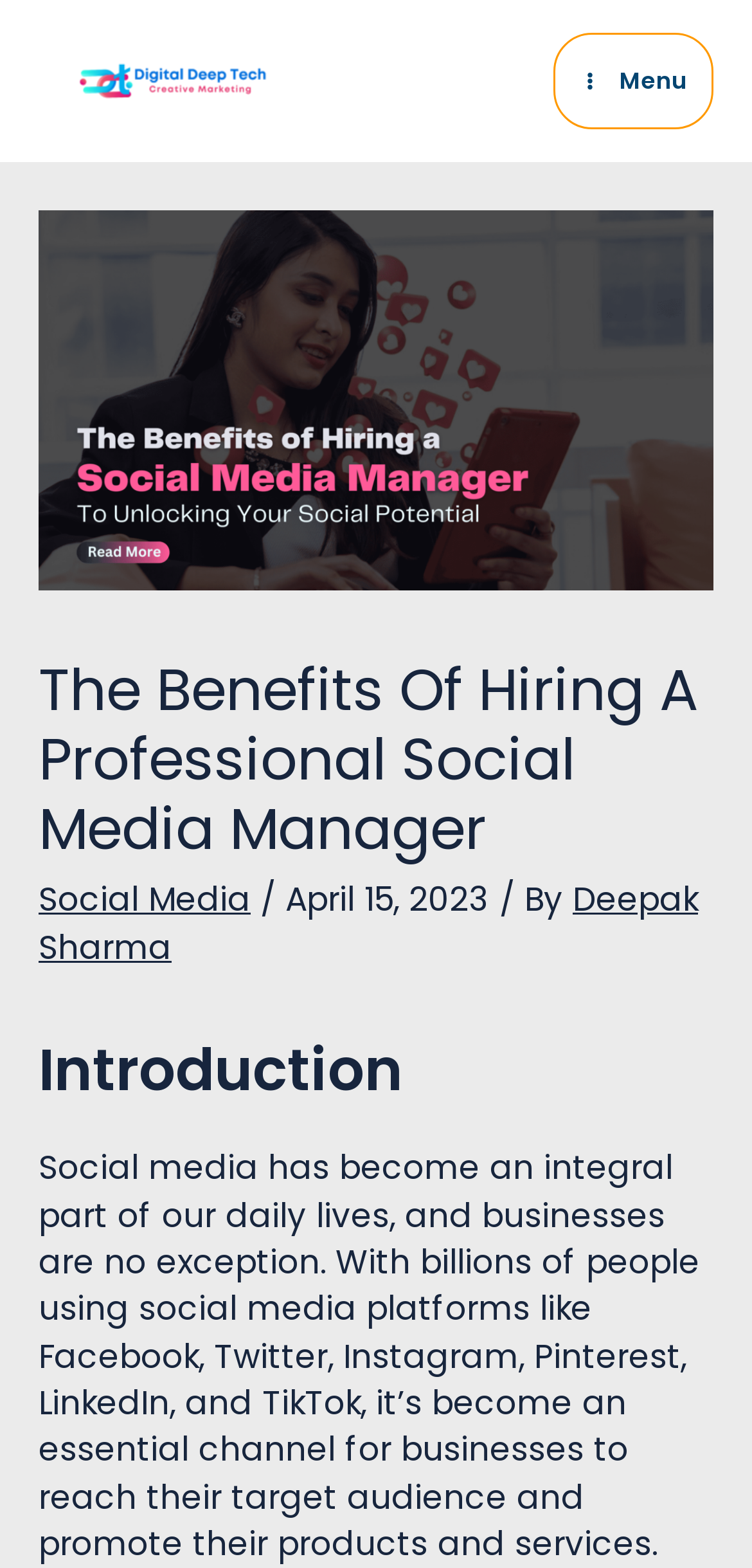When was the article published?
Please provide a detailed and thorough answer to the question.

The publication date is mentioned in the static text element with the text 'April 15, 2023', which is located below the heading element with the text 'The Benefits Of Hiring A Professional Social Media Manager'.